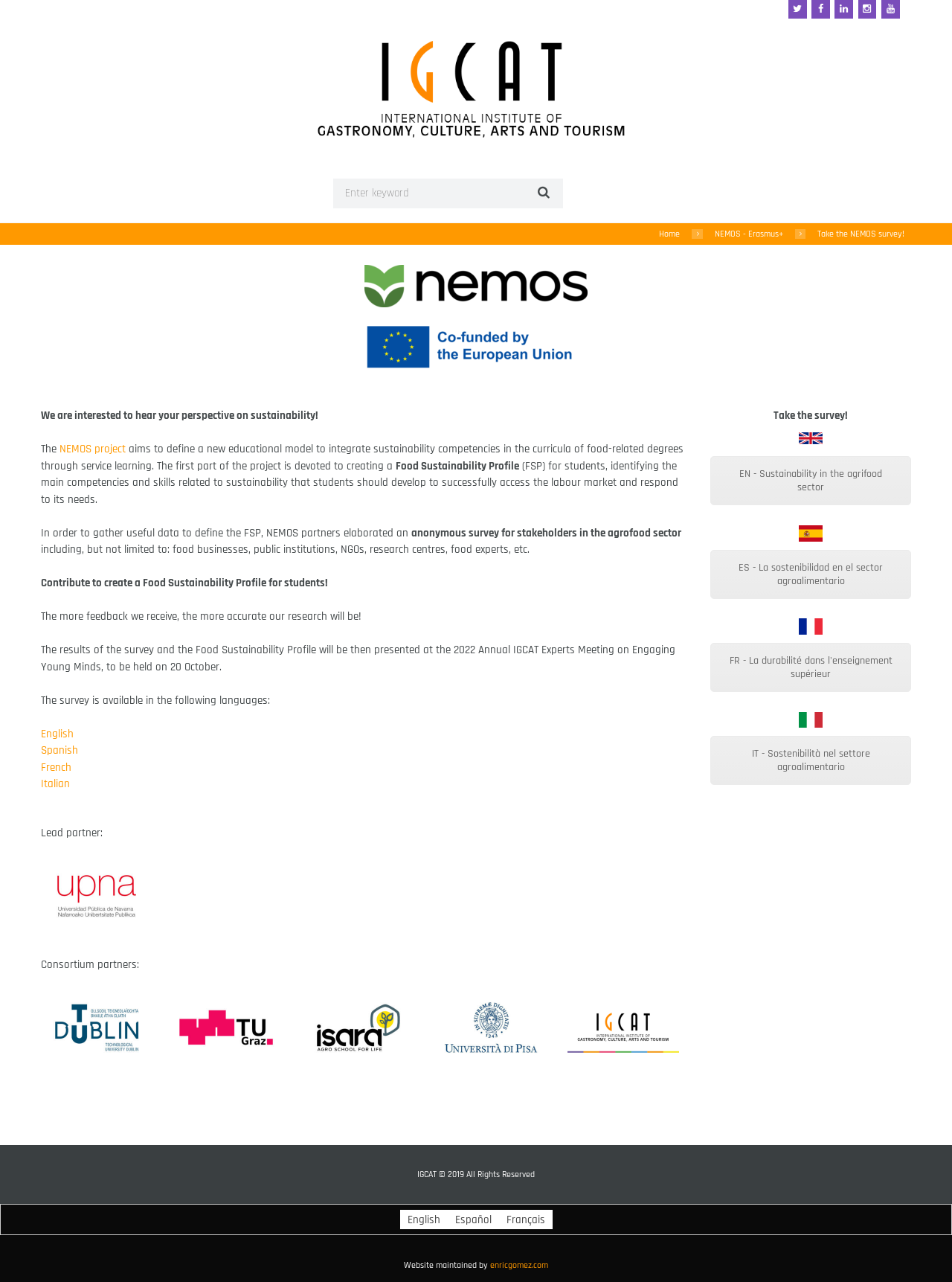Identify the bounding box coordinates for the region to click in order to carry out this instruction: "Click on the NEMOS project link". Provide the coordinates using four float numbers between 0 and 1, formatted as [left, top, right, bottom].

[0.062, 0.345, 0.132, 0.356]